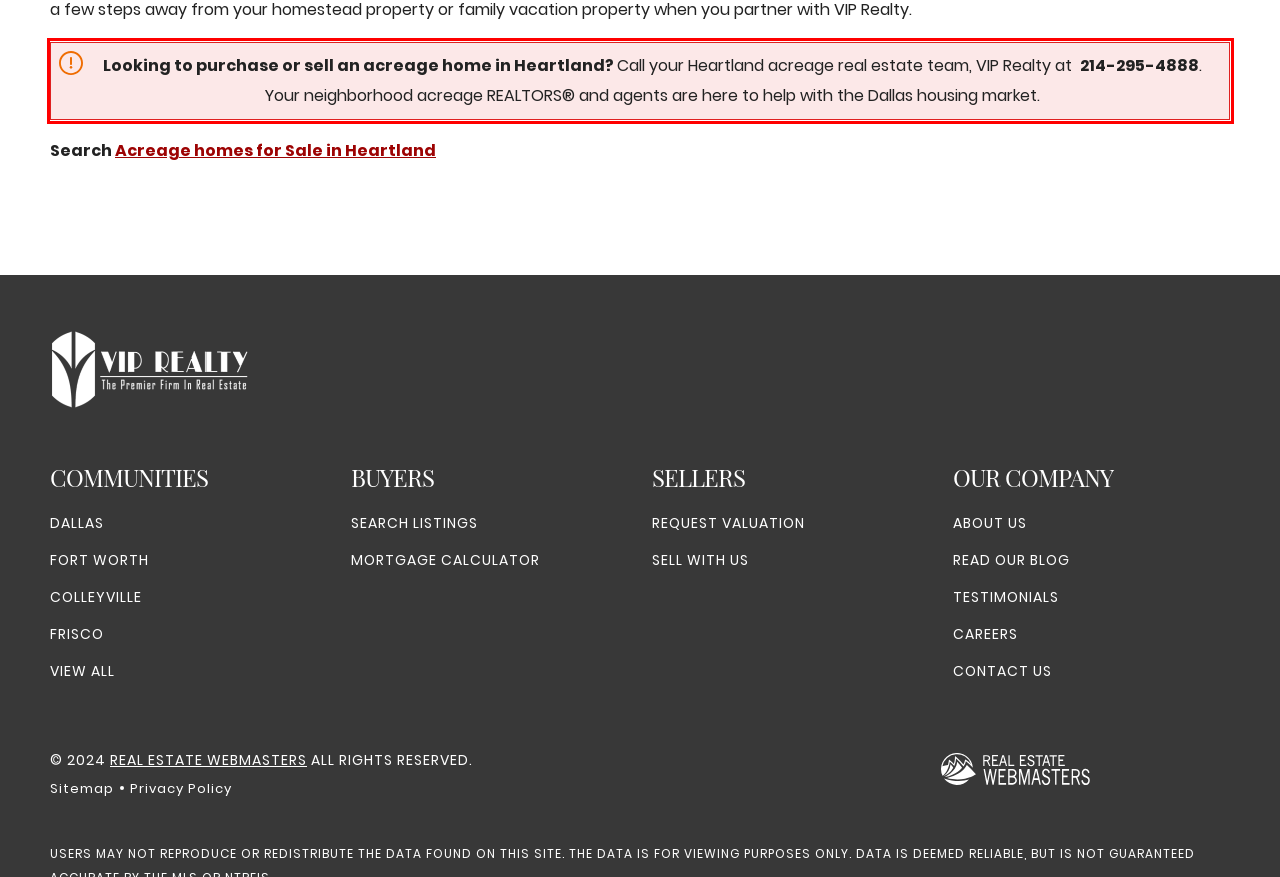Extract and provide the text found inside the red rectangle in the screenshot of the webpage.

Looking to purchase or sell an acreage home in Heartland? Call your Heartland acreage real estate team, VIP Realty at 214-295-4888. Your neighborhood acreage REALTORS® and agents are here to help with the Dallas housing market.